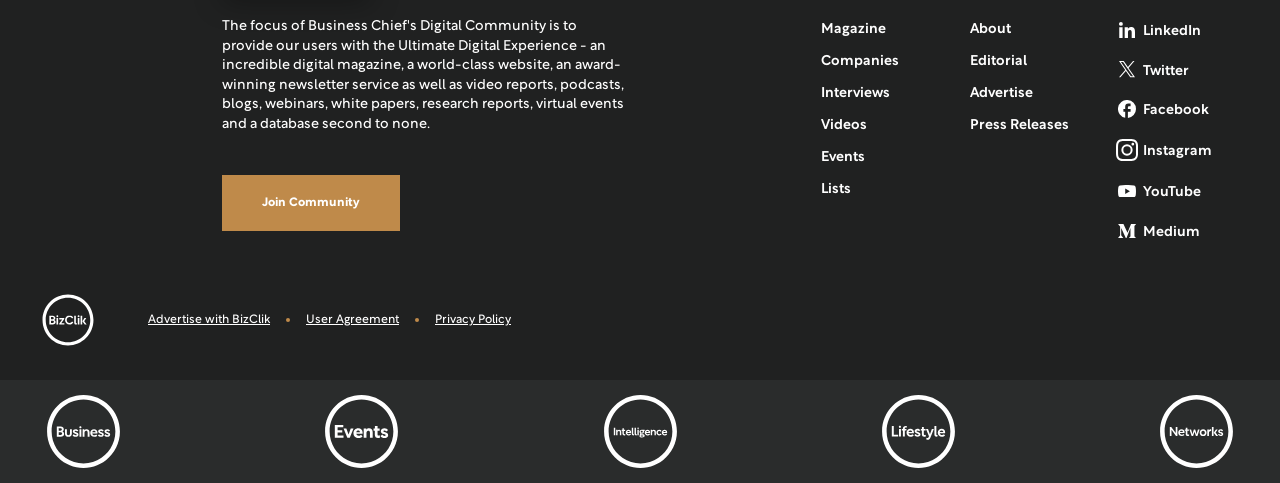Answer the question below with a single word or a brief phrase: 
What is the name of the logo at the top left?

BMG Logo